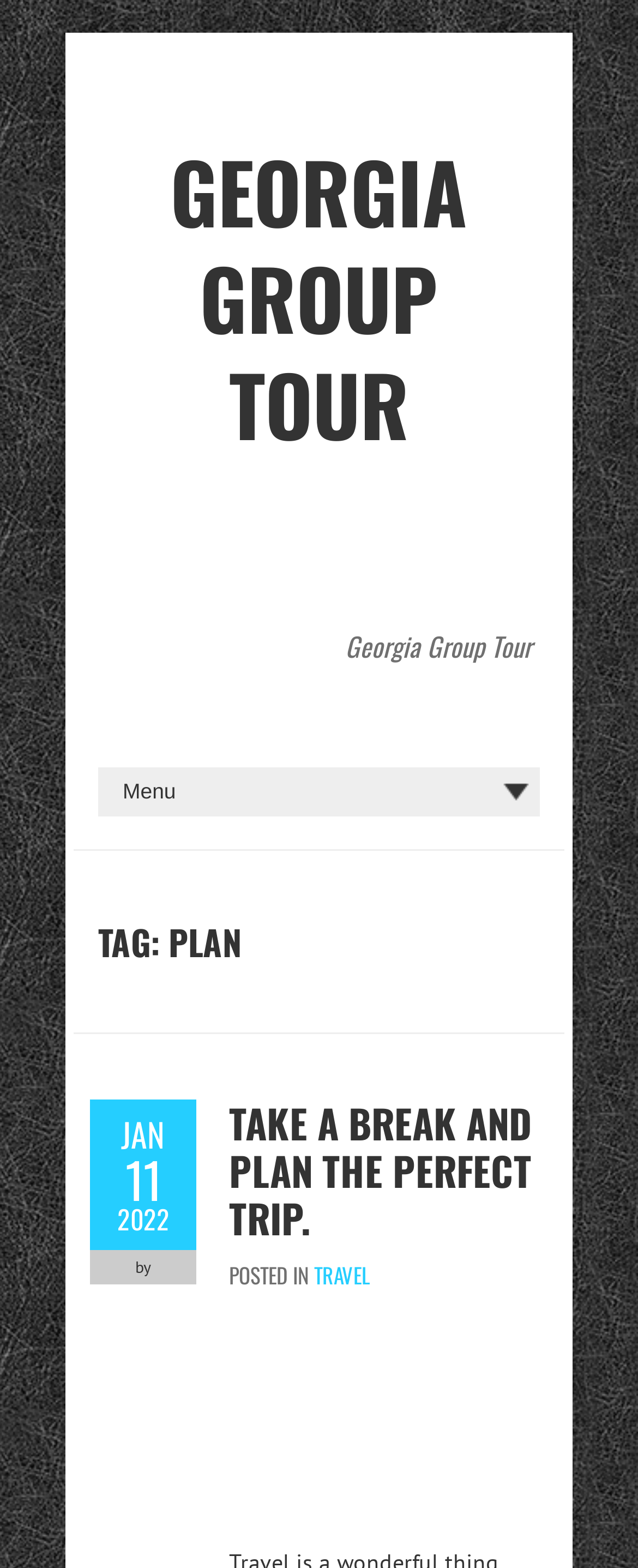Based on the element description: "Georgia Group Tour", identify the UI element and provide its bounding box coordinates. Use four float numbers between 0 and 1, [left, top, right, bottom].

[0.167, 0.088, 0.833, 0.291]